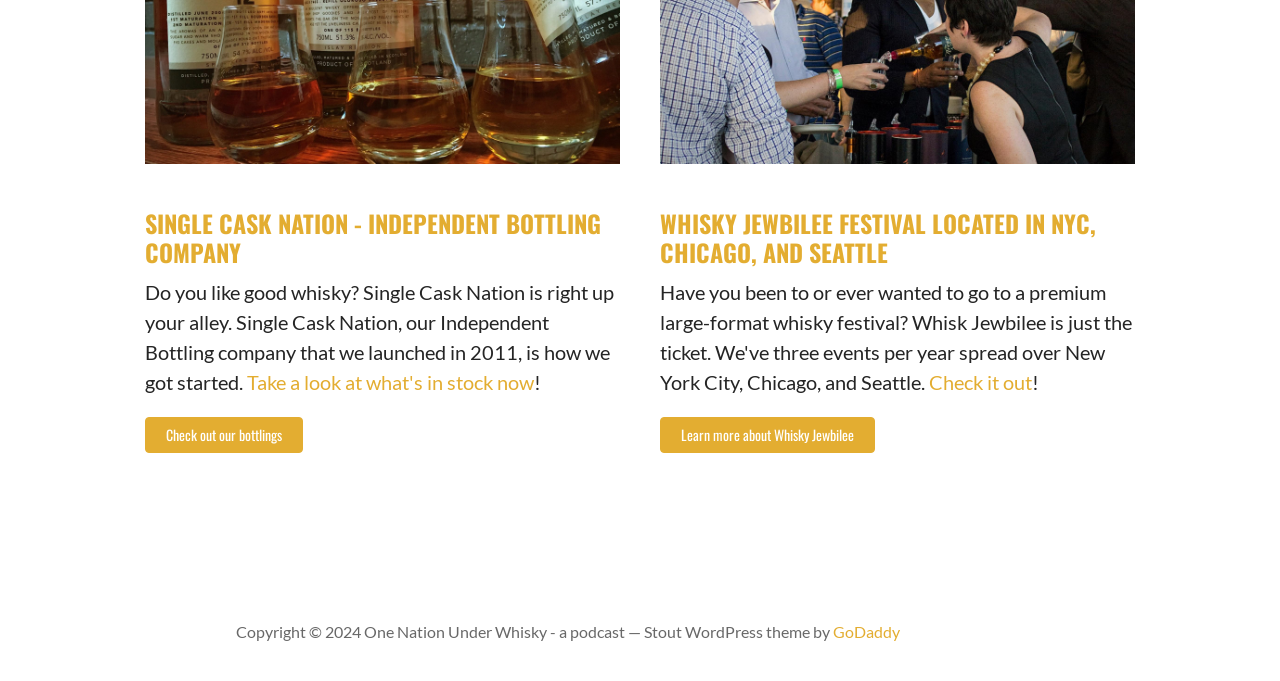What is the name of the company that hosts the website?
Examine the image and provide an in-depth answer to the question.

The answer can be found in the link element 'GoDaddy' which is a child of the root element. This element is located at the bottom of the webpage, indicating that it is a footer element. The text mentions 'GoDaddy' as the company that hosts the website.